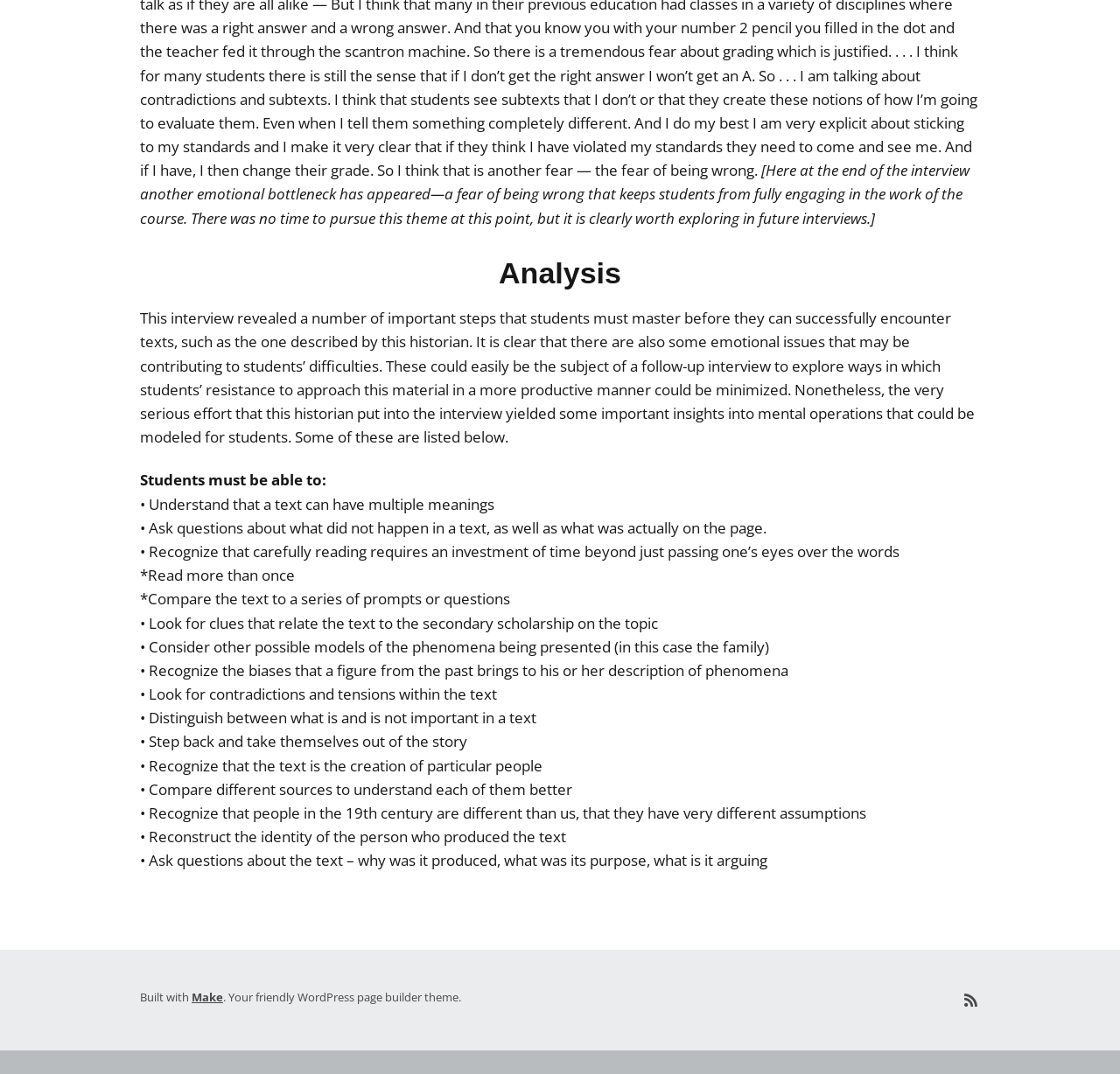What is the theme that is worth exploring in future interviews?
Look at the image and respond with a single word or a short phrase.

Fear of being wrong